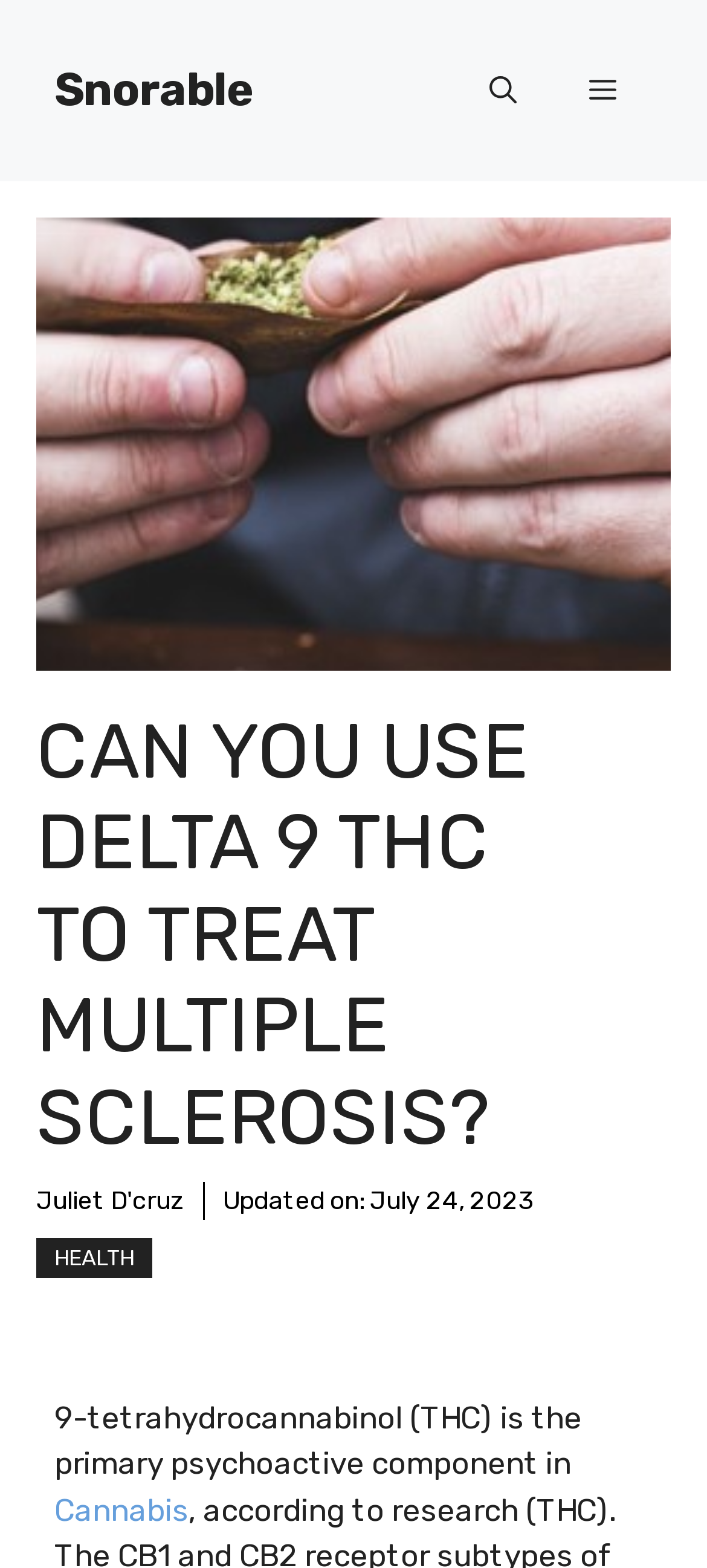Examine the image and give a thorough answer to the following question:
Who is the author of the article?

The author of the article can be found by looking at the link element with the text 'Juliet D'cruz' which is located below the main heading and above the 'Updated on:' text.